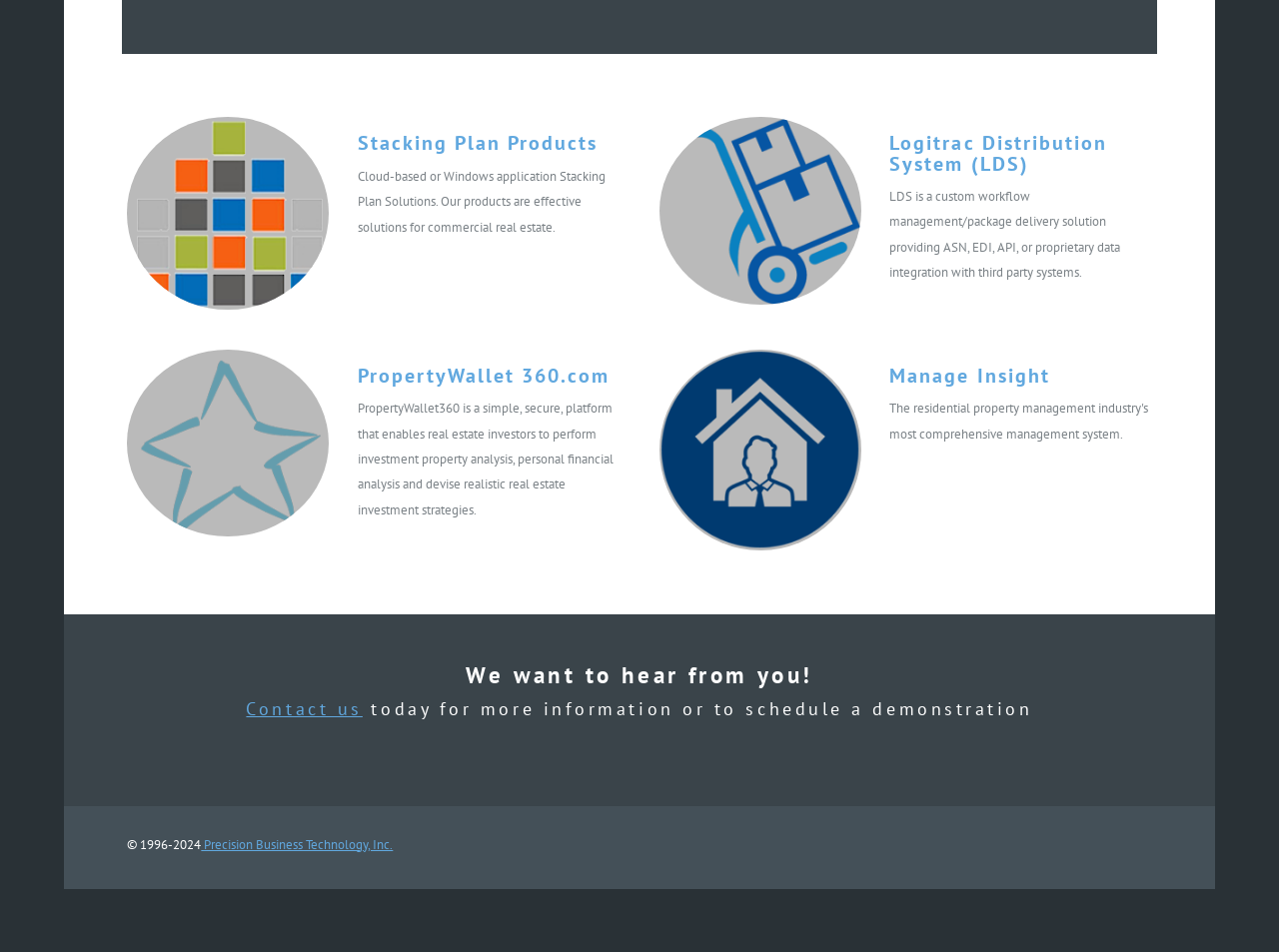Please answer the following question using a single word or phrase: 
How can users contact the company?

Click 'Contact us'